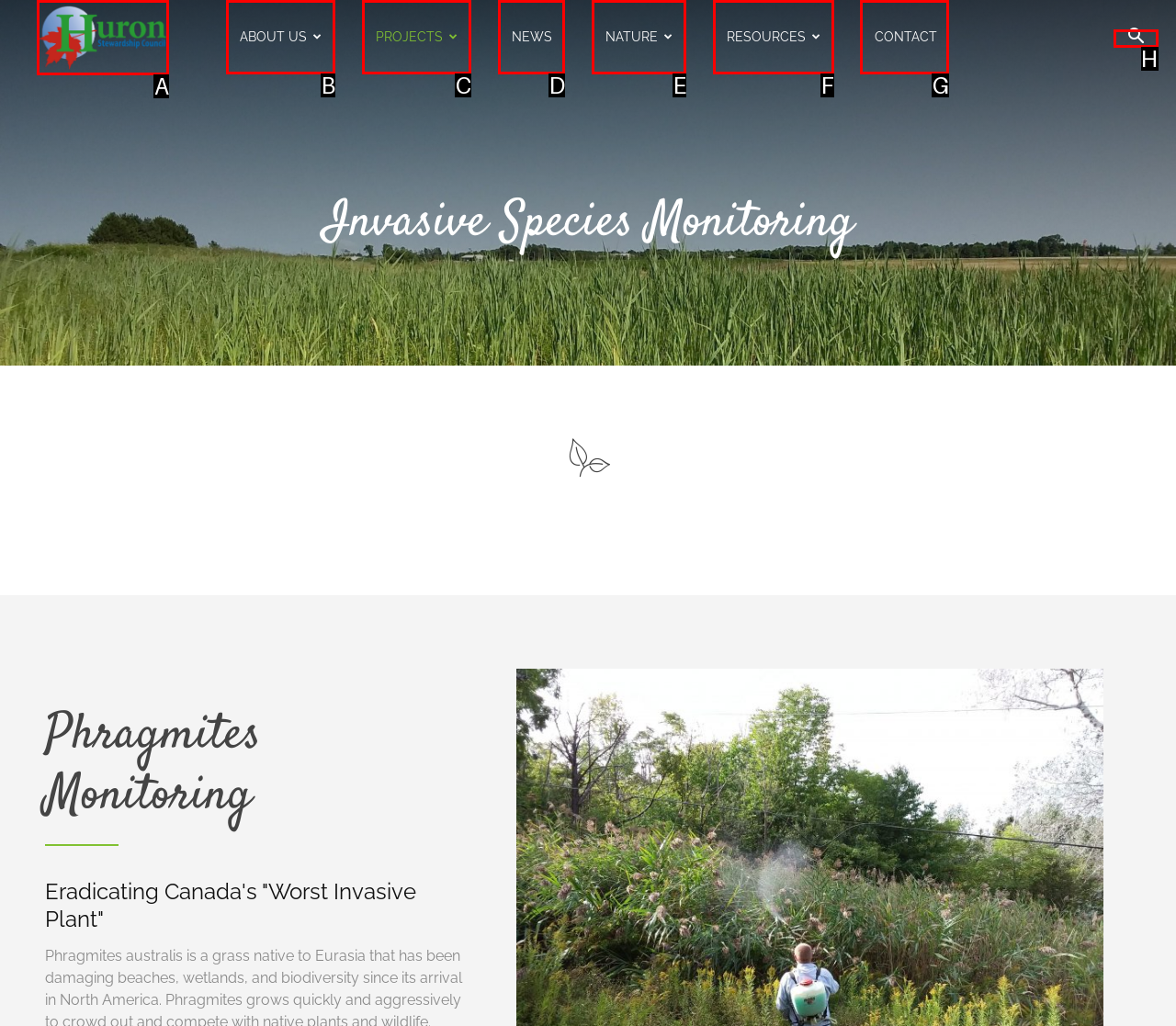Indicate the UI element to click to perform the task: Go to the CONTACT page. Reply with the letter corresponding to the chosen element.

G